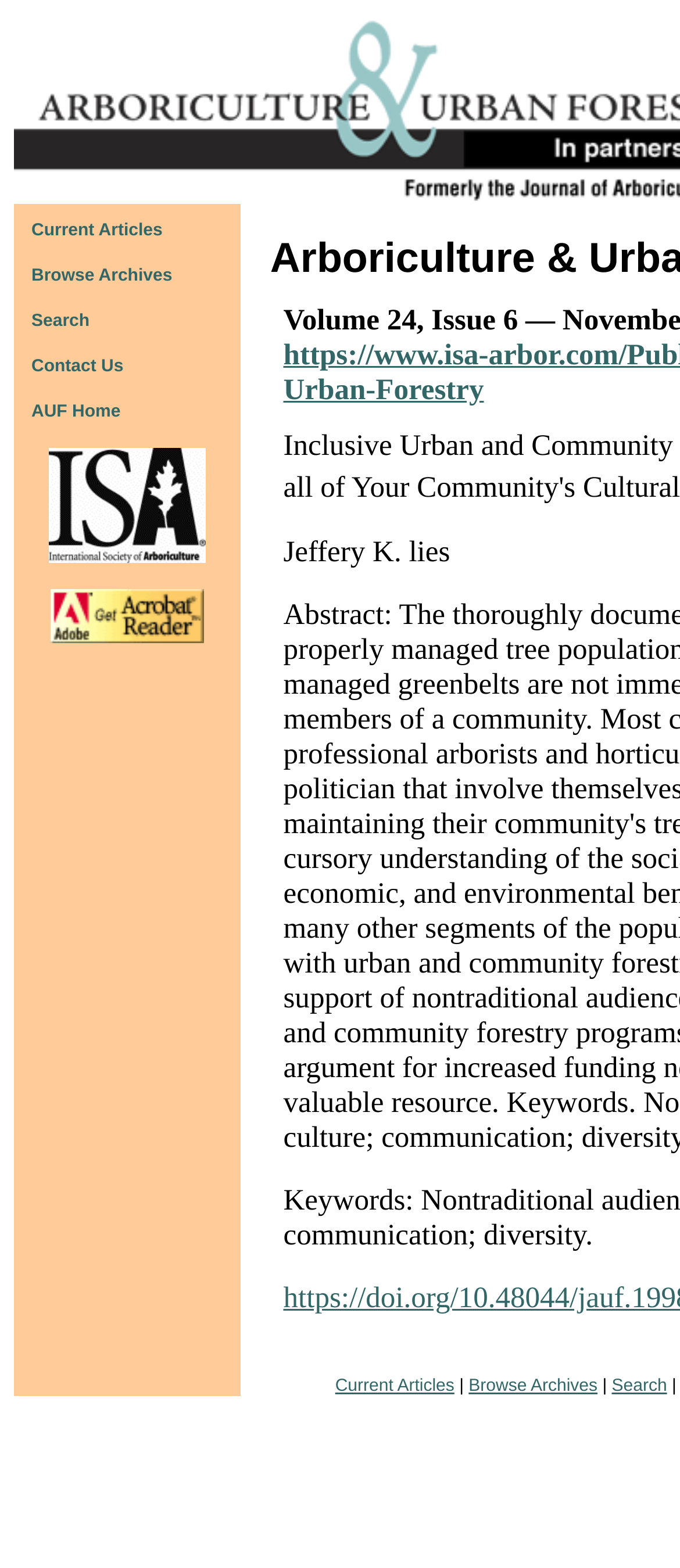Please determine the bounding box coordinates of the clickable area required to carry out the following instruction: "Search for specific content". The coordinates must be four float numbers between 0 and 1, represented as [left, top, right, bottom].

[0.046, 0.199, 0.132, 0.211]